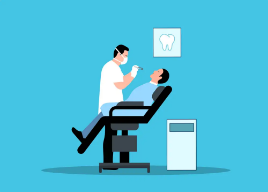What is the color of the background?
Look at the image and provide a short answer using one word or a phrase.

Calming blue